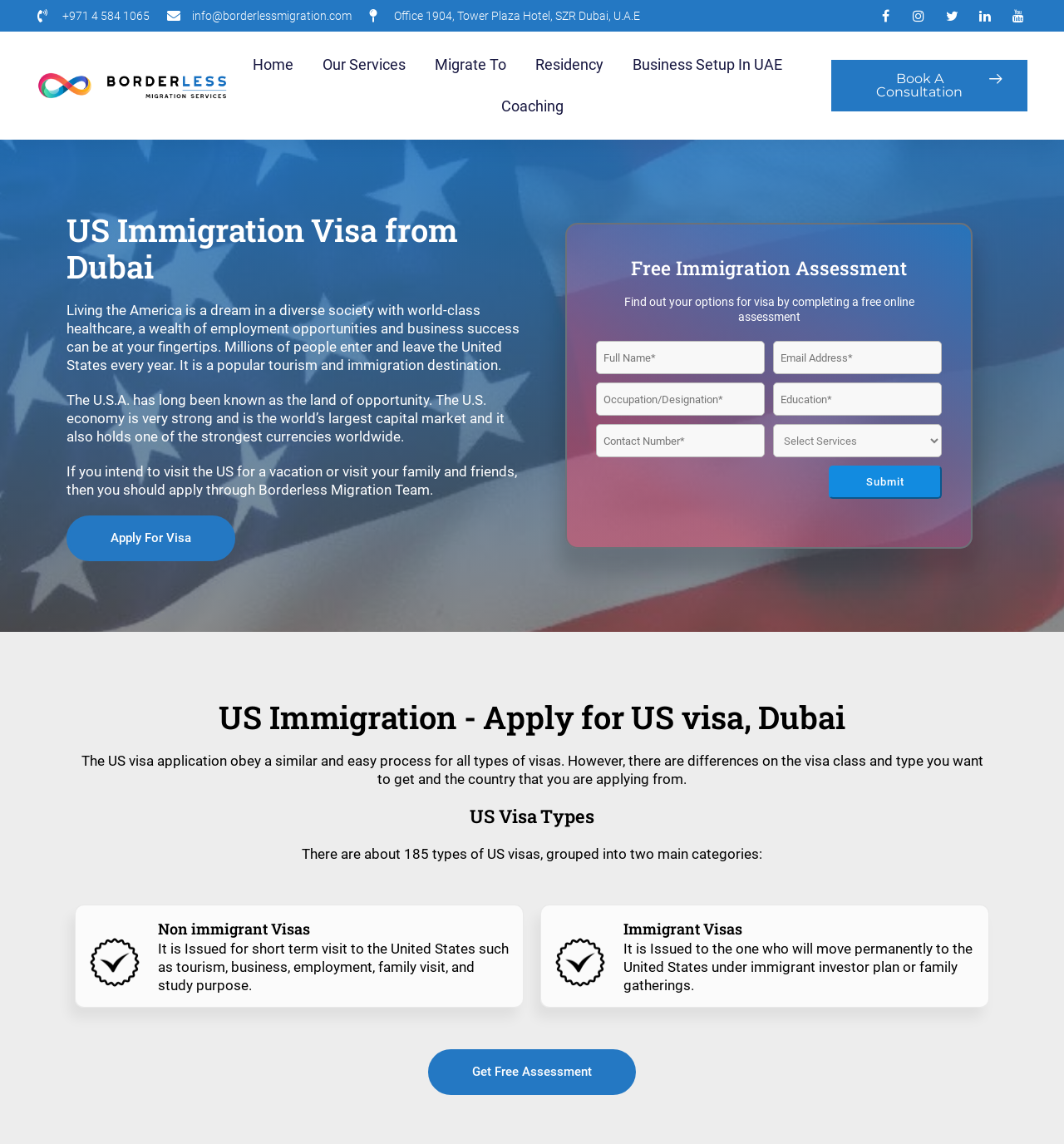Determine the bounding box coordinates for the area that should be clicked to carry out the following instruction: "Fill in the 'Full Name' field".

[0.56, 0.298, 0.719, 0.327]